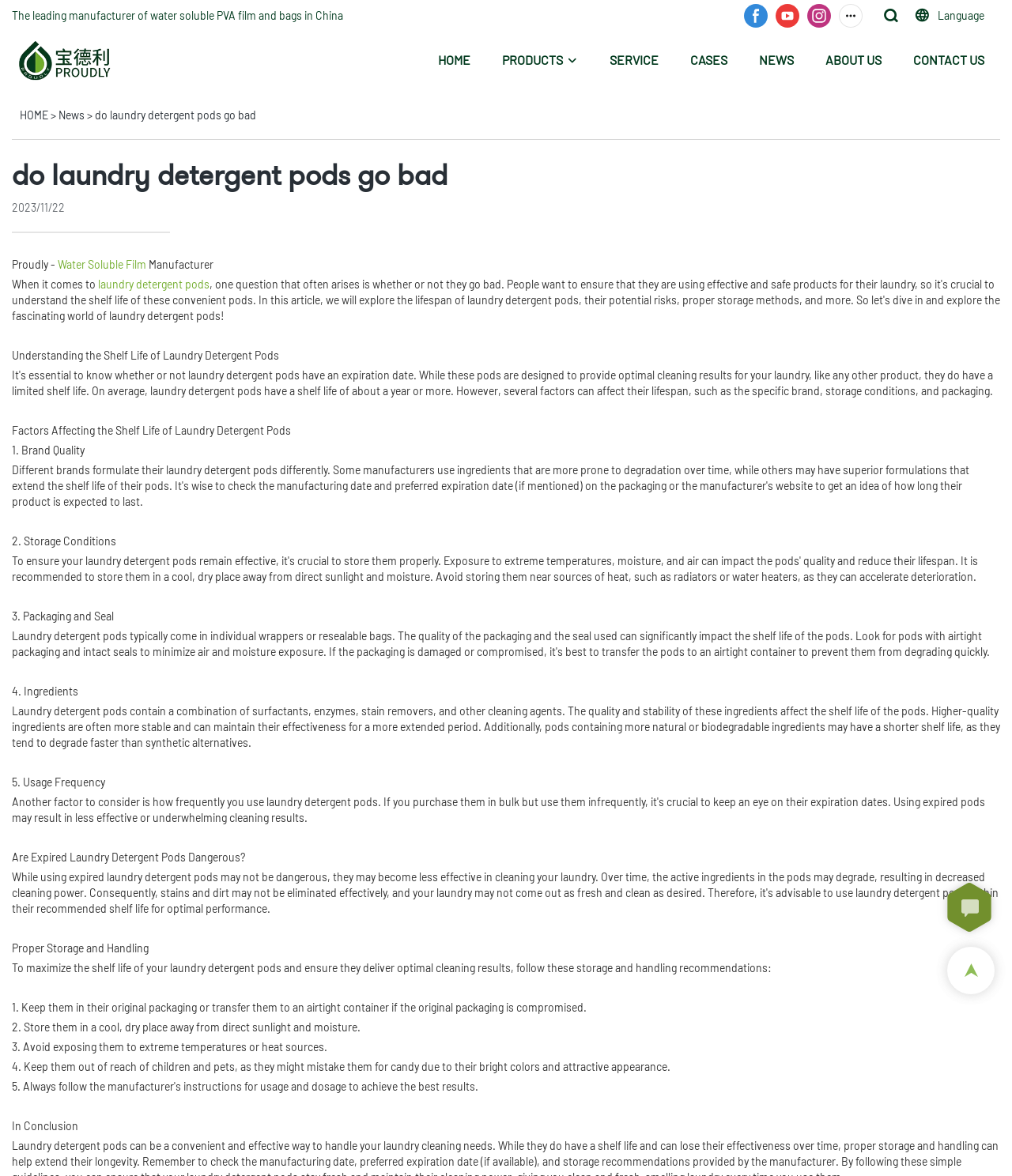Identify the bounding box coordinates for the UI element described by the following text: "ABOUT US". Provide the coordinates as four float numbers between 0 and 1, in the format [left, top, right, bottom].

[0.816, 0.042, 0.871, 0.06]